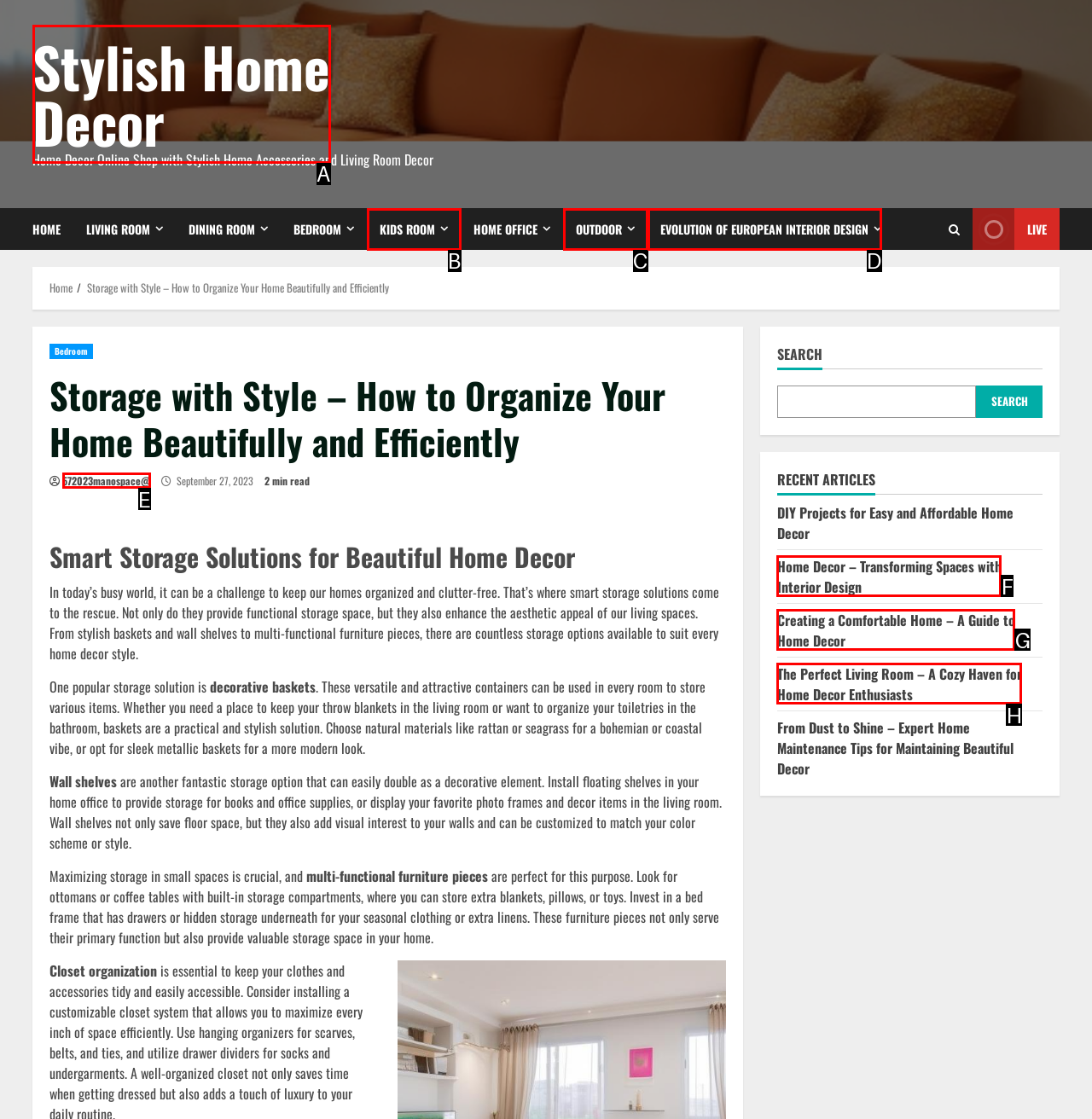Match the following description to the correct HTML element: title="like this post" Indicate your choice by providing the letter.

None